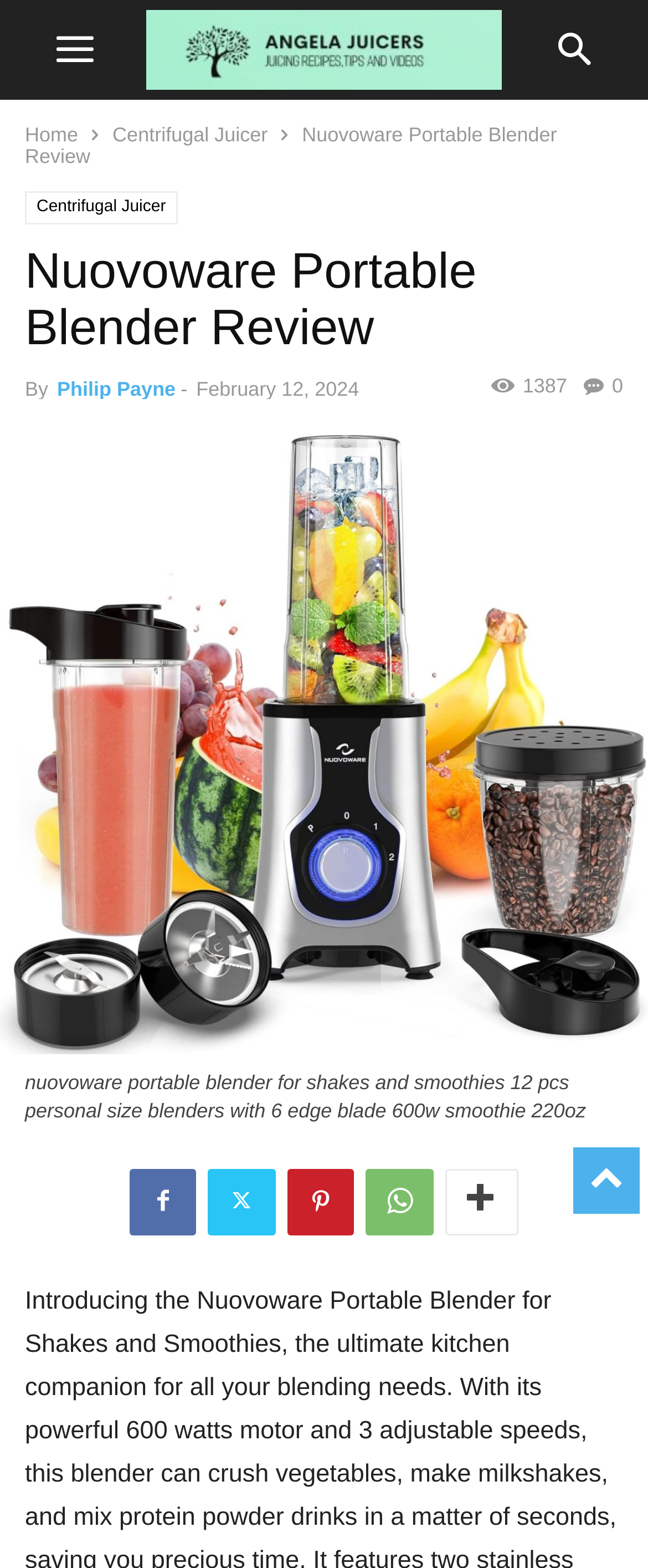Identify the bounding box coordinates of the region I need to click to complete this instruction: "Read the Nuovoware Portable Blender Review".

[0.038, 0.156, 0.962, 0.228]